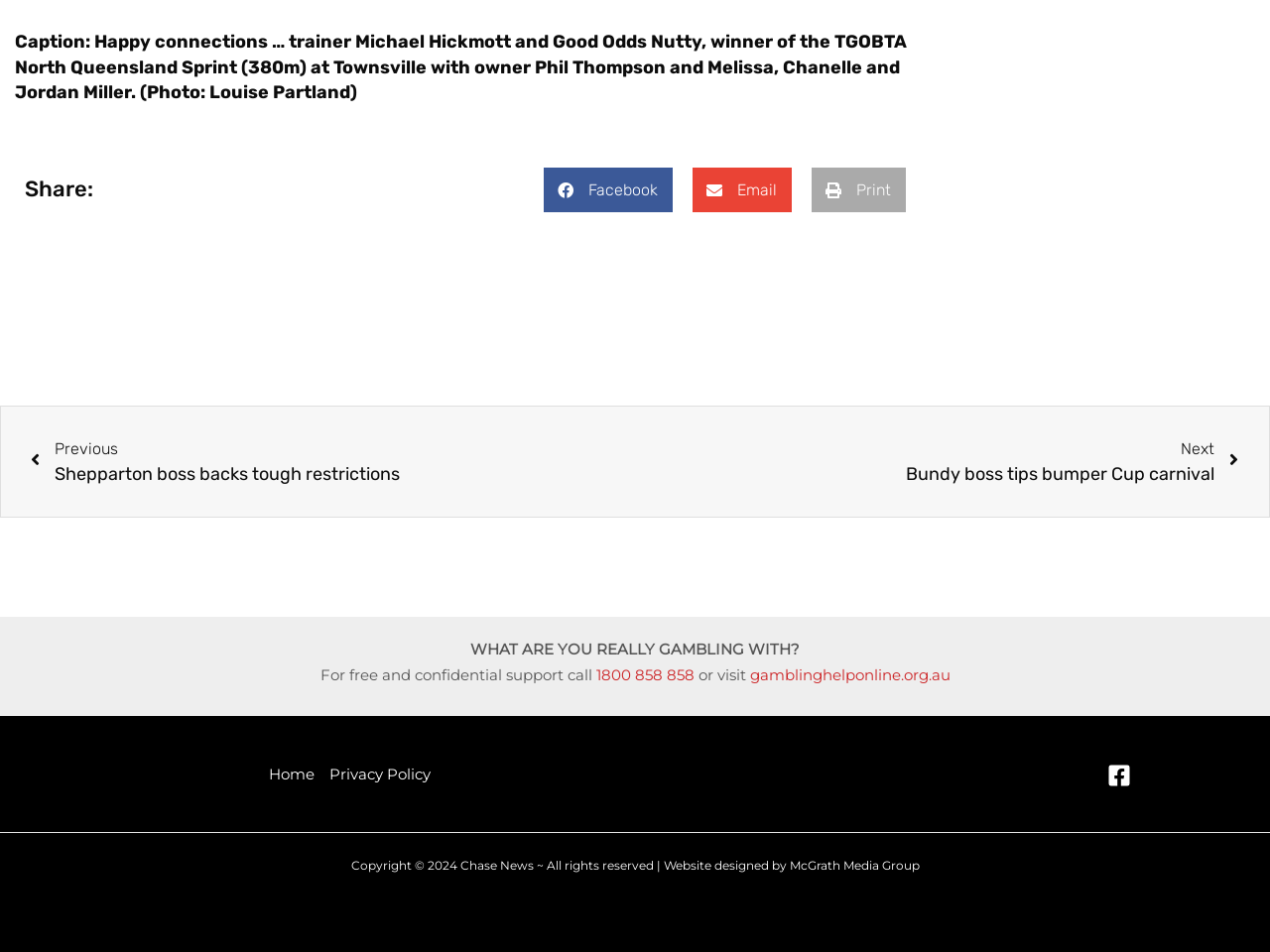Please find the bounding box coordinates of the element that you should click to achieve the following instruction: "Share on Facebook". The coordinates should be presented as four float numbers between 0 and 1: [left, top, right, bottom].

[0.428, 0.176, 0.529, 0.223]